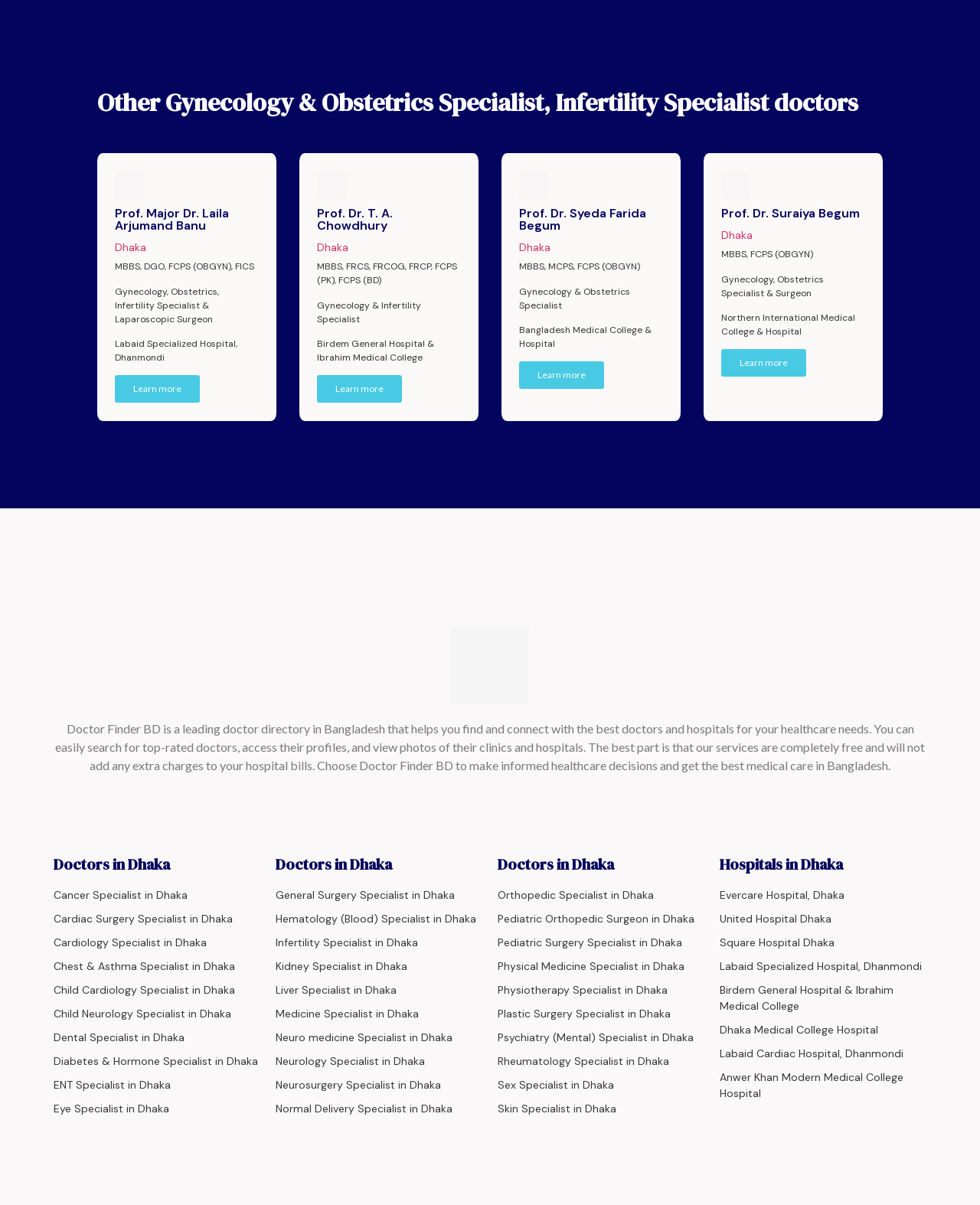Show the bounding box coordinates for the HTML element described as: "Learn more".

[0.117, 0.312, 0.204, 0.334]